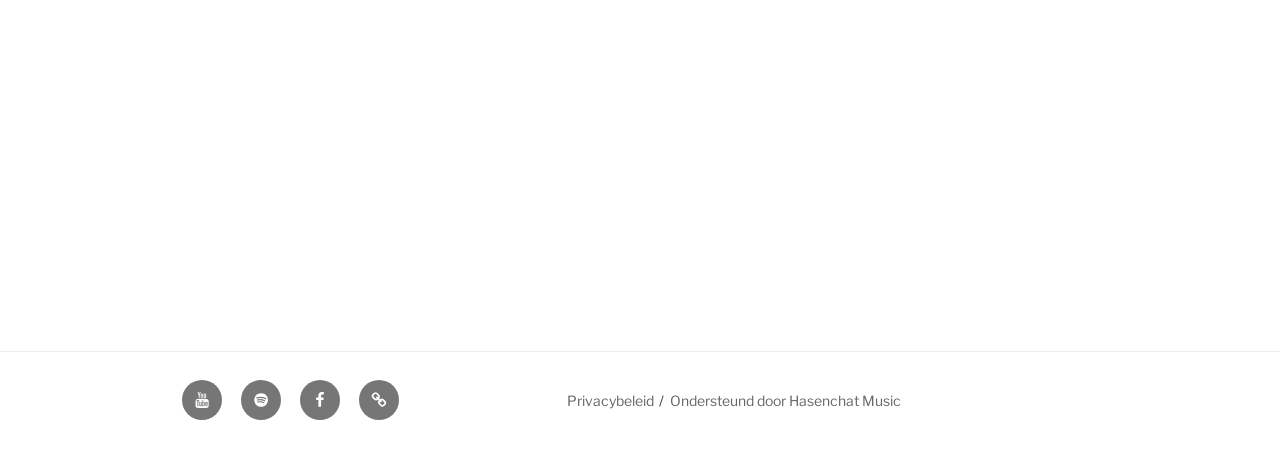What is the text of the second link in the footer?
Refer to the image and answer the question using a single word or phrase.

Spotify